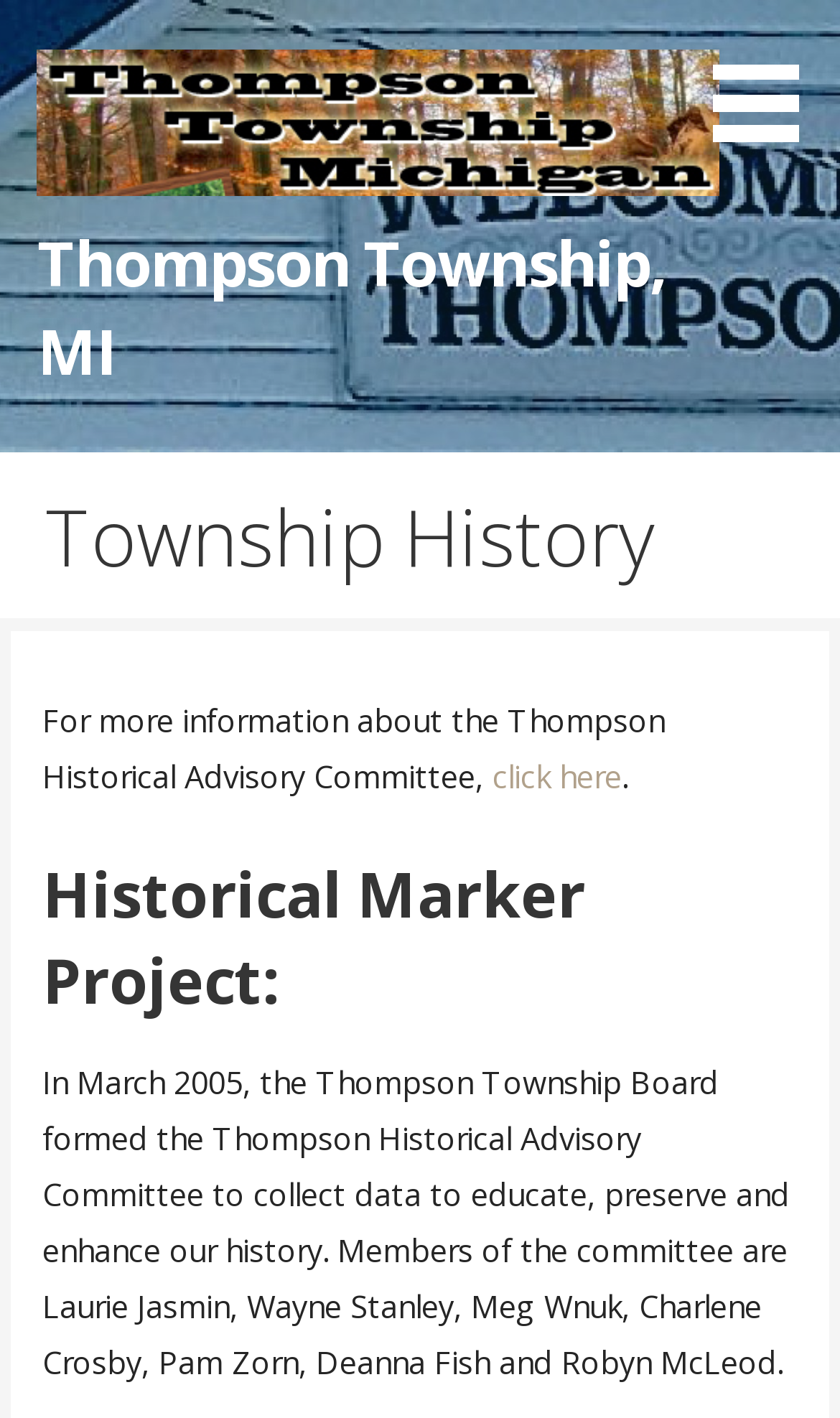What is the name of the township?
Look at the image and answer the question using a single word or phrase.

Thompson Township